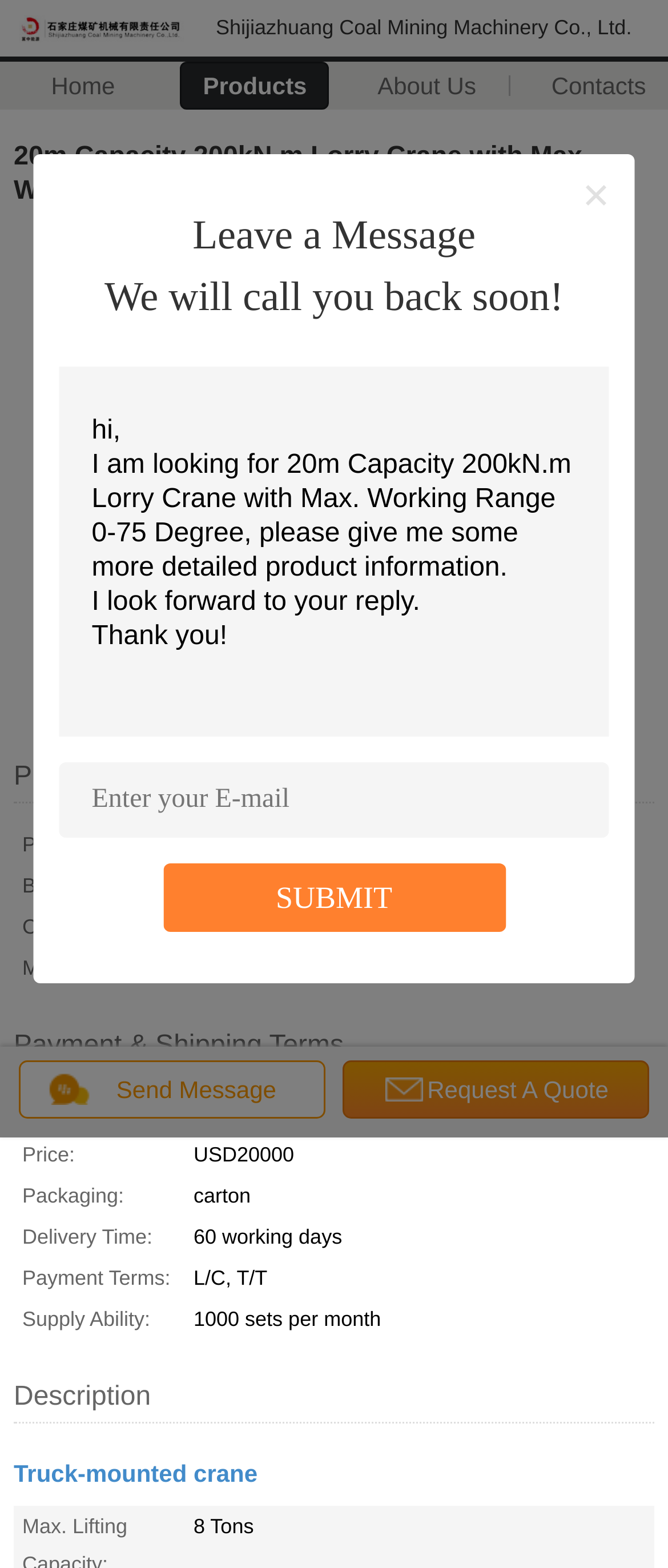Locate the bounding box of the UI element with the following description: "Request A Quote".

[0.512, 0.676, 0.972, 0.713]